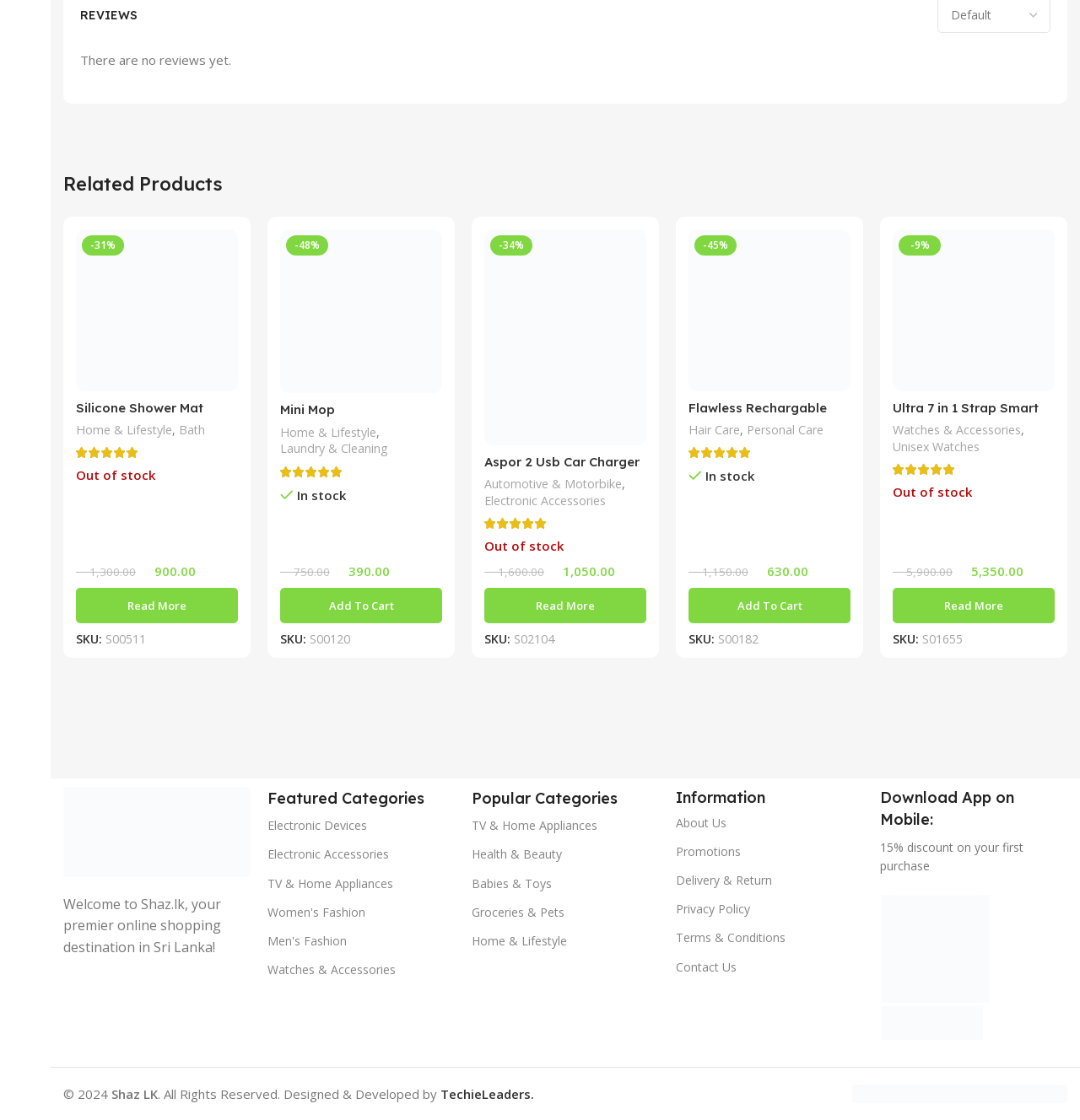Highlight the bounding box coordinates of the region I should click on to meet the following instruction: "Click the QANDA link".

None